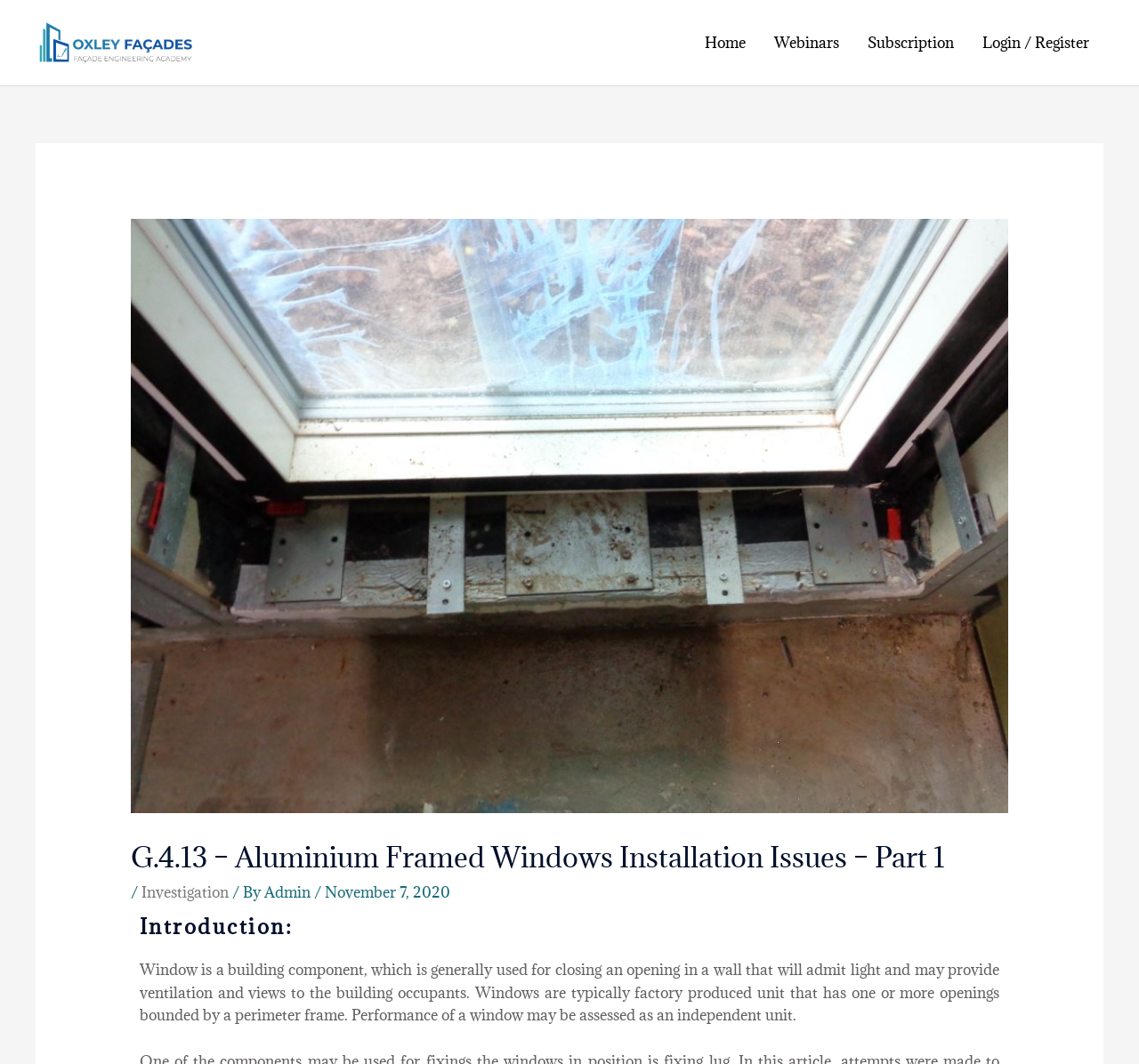What is the purpose of a window?
Please provide a comprehensive answer based on the contents of the image.

According to the text on the webpage, a window is a building component that admits light and may provide ventilation and views to the building occupants.